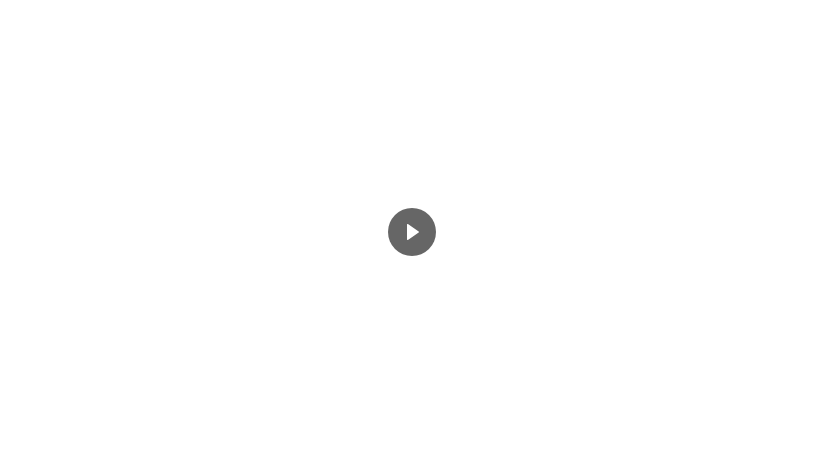Offer an in-depth caption that covers the entire scene depicted in the image.

The image features a circular play button, prominently displayed in a minimalist design against a white background. The play button is represented in a subtle gray tone, emphasizing its functionality. Positioned centrally, it invites viewers to click and engage with the associated media content, likely a video, related to the figures mentioned in the surrounding text. This interactive element suggests a dynamic experience, encouraging exploration of topics connected to notable personalities such as Carol Burnett, Belinda Carlisle, and Kristin Chenoweth, among others. The overall simplicity of the design draws attention to the play button, making it an essential element for user interaction.